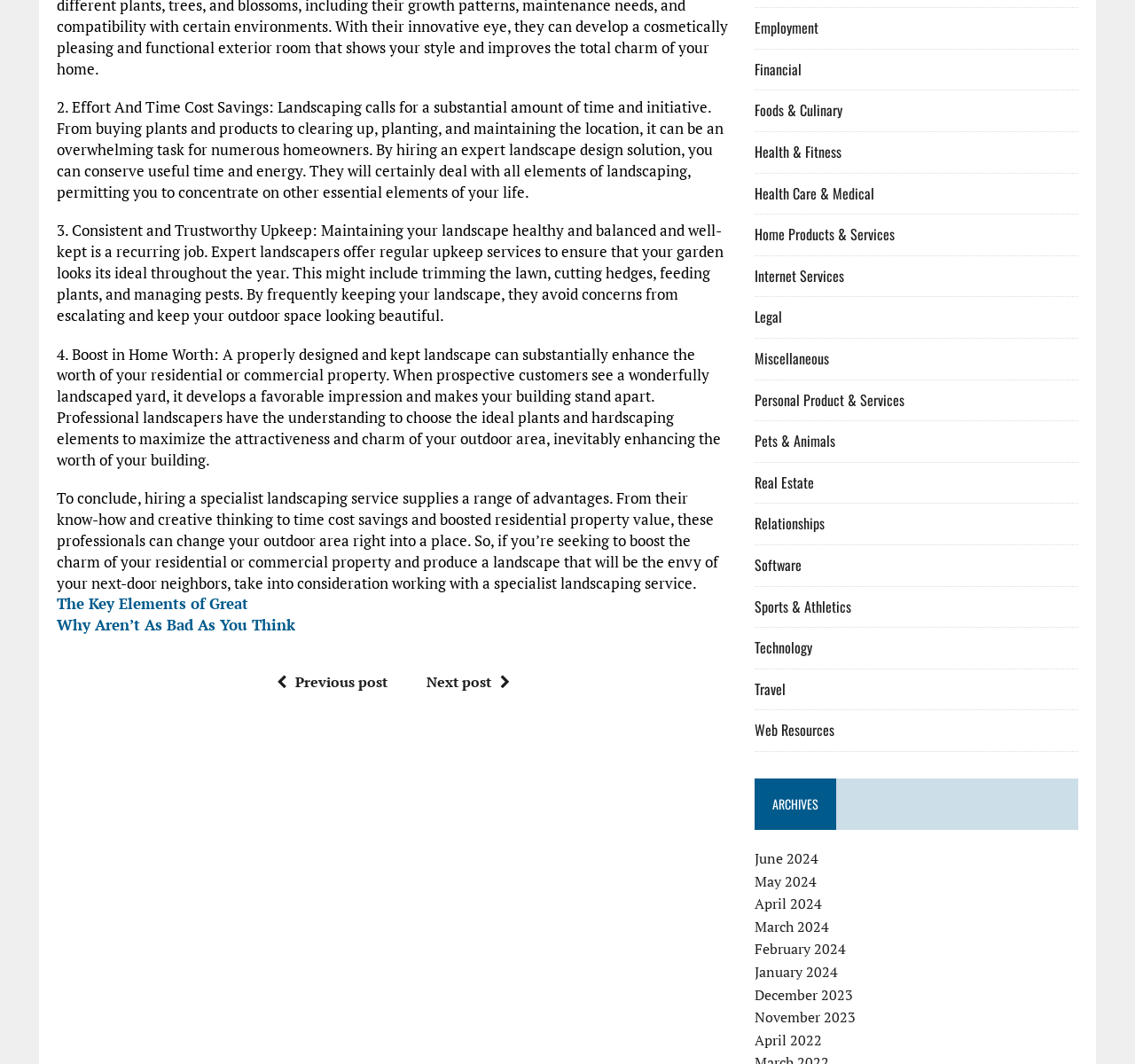Provide the bounding box coordinates of the HTML element this sentence describes: "Technology". The bounding box coordinates consist of four float numbers between 0 and 1, i.e., [left, top, right, bottom].

[0.665, 0.598, 0.716, 0.618]